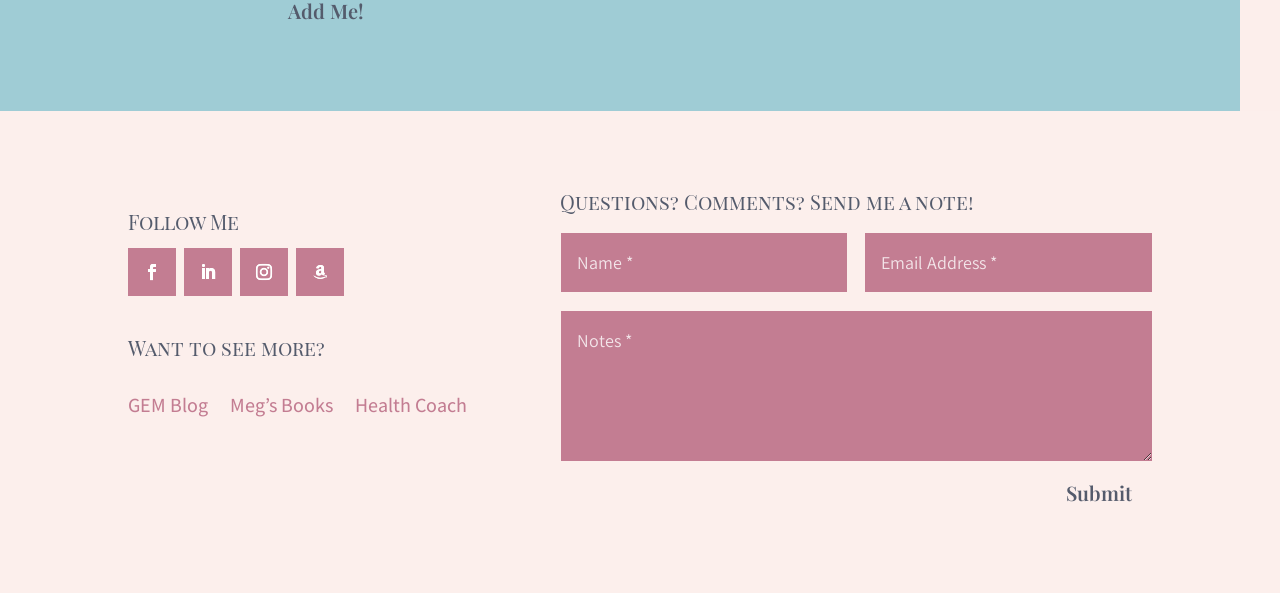Find the bounding box coordinates of the element you need to click on to perform this action: 'Click the Submit button'. The coordinates should be represented by four float values between 0 and 1, in the format [left, top, right, bottom].

[0.817, 0.792, 0.9, 0.87]